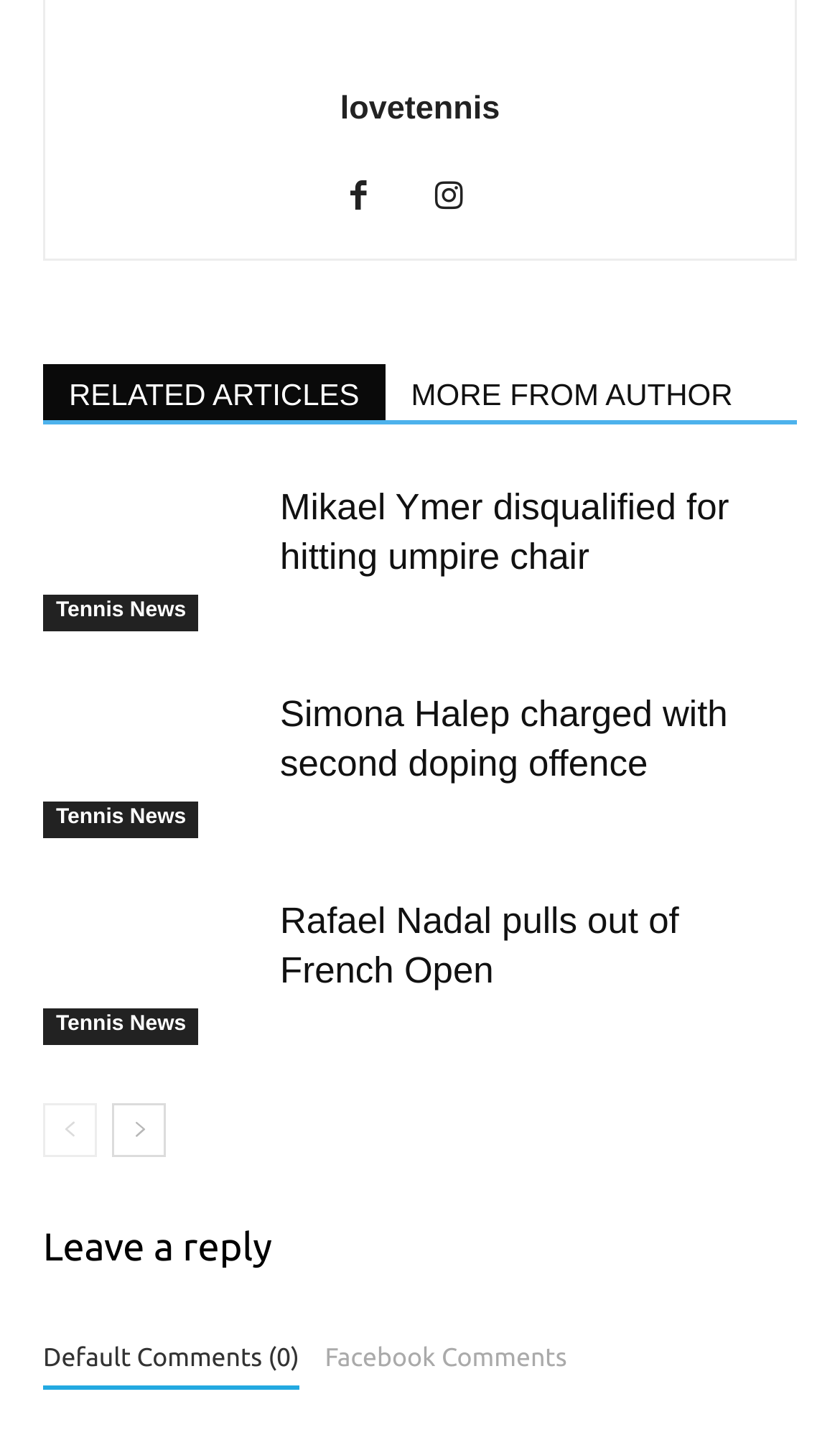Respond with a single word or phrase to the following question: Who is the author of the article 'Simona Halep charged with second doping offence'?

Not specified